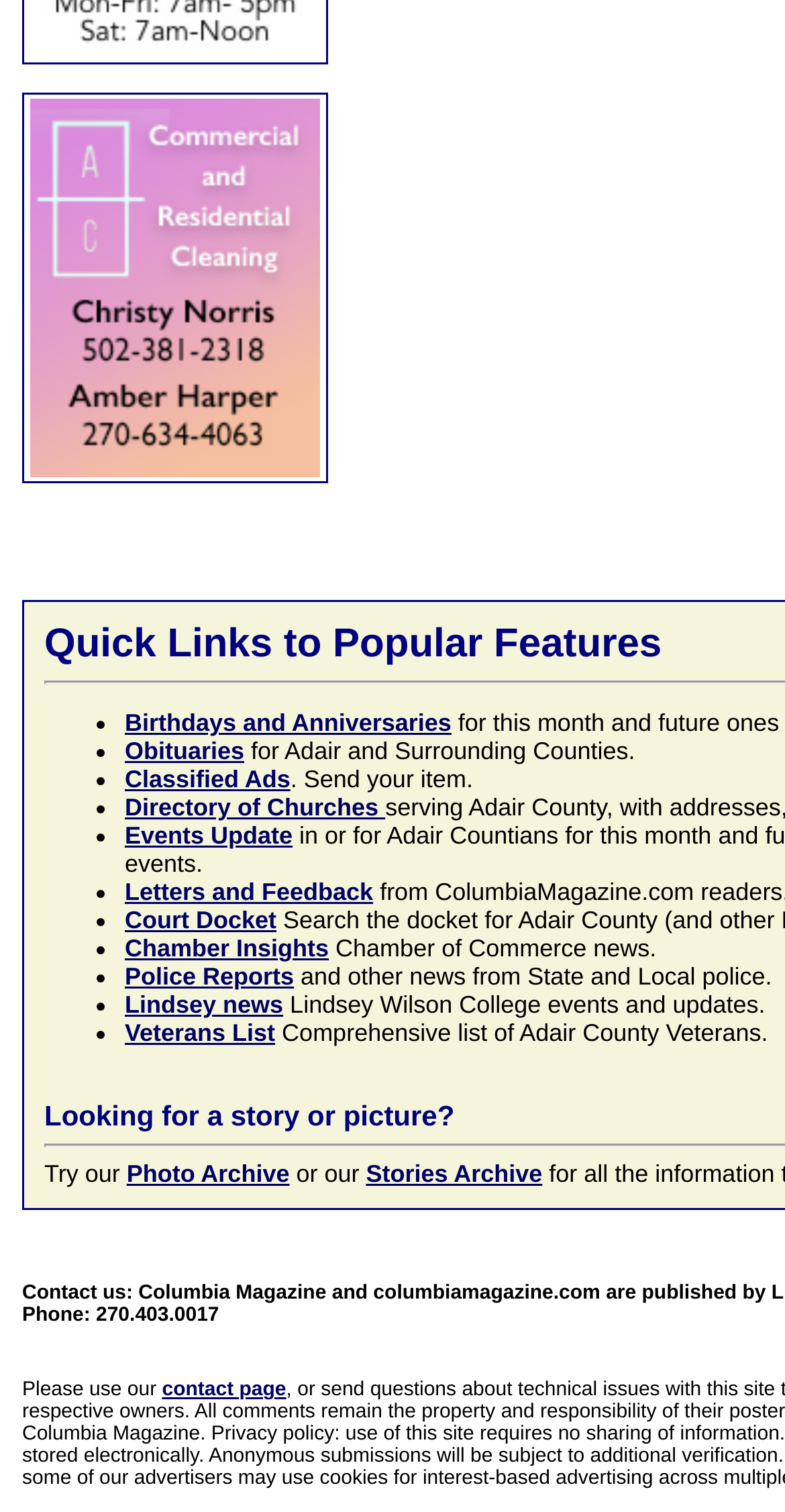Determine the bounding box coordinates for the area that should be clicked to carry out the following instruction: "Read obituaries".

[0.159, 0.487, 0.311, 0.506]